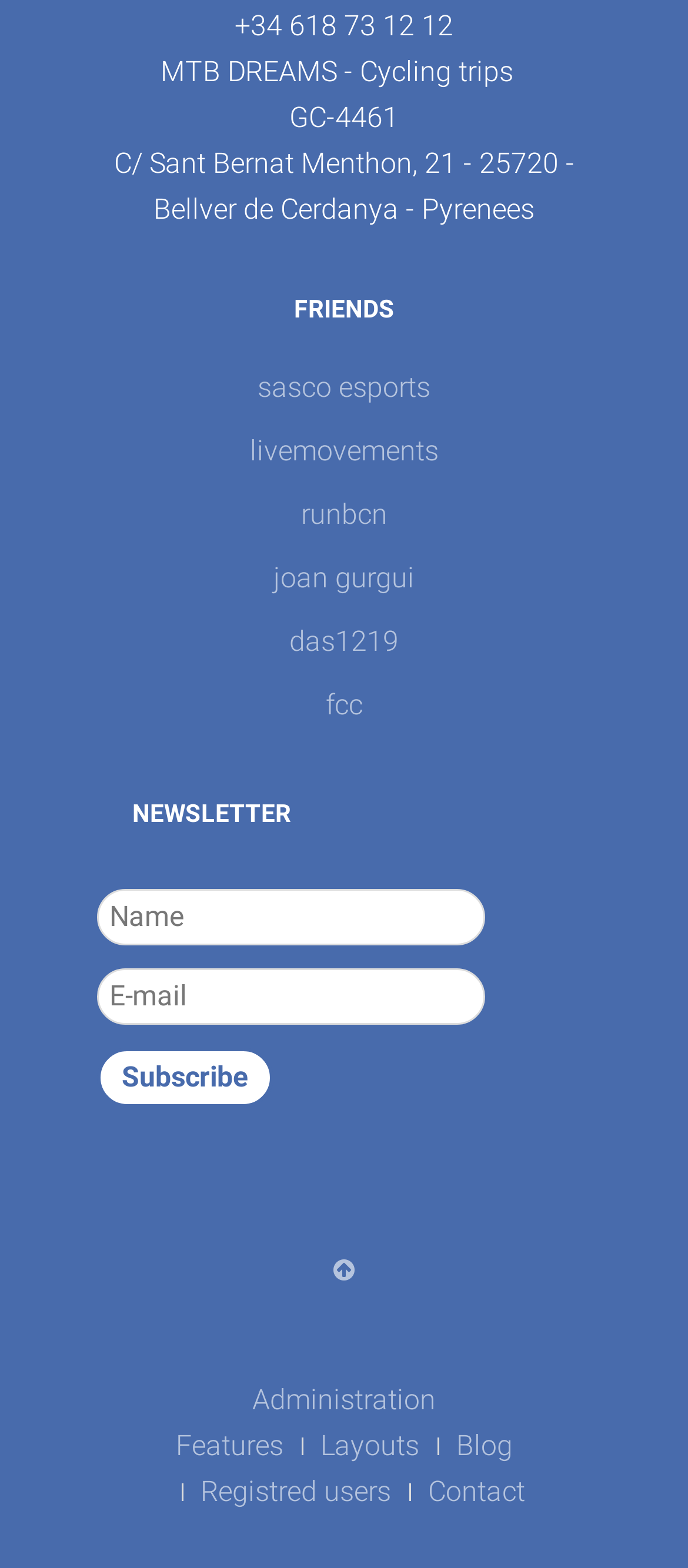Please find the bounding box coordinates of the element's region to be clicked to carry out this instruction: "Enter email".

[0.141, 0.618, 0.705, 0.654]